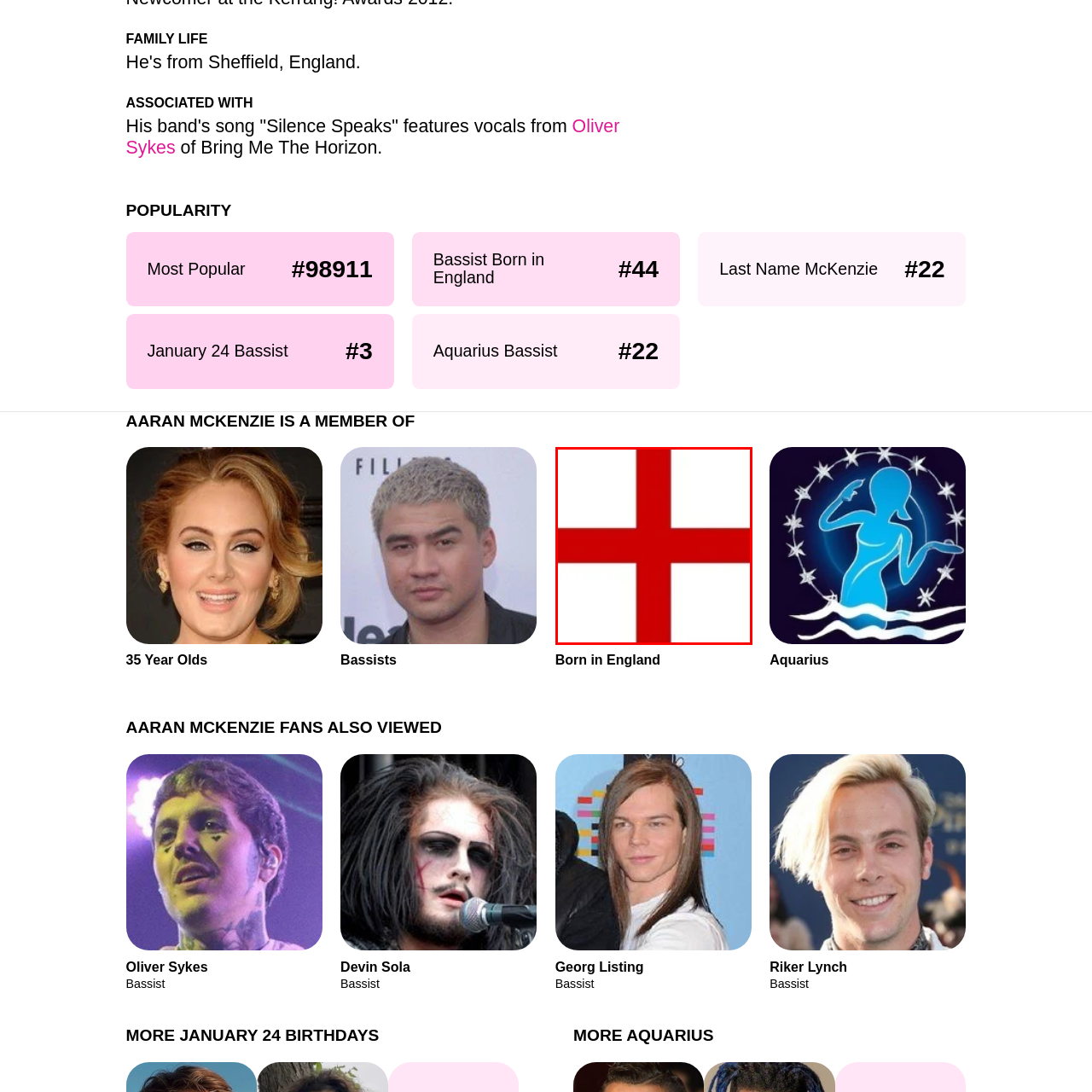Articulate a detailed narrative of what is visible inside the red-delineated region of the image.

The image features the flag of England, prominently displaying a red cross on a white background. This design, known as the St George's Cross, is associated with St George, the patron saint of England. The flag is a significant symbol of English heritage and national identity, often displayed during national celebrations, sporting events, and cultural festivals. Its simplicity and bold color contrast make it easily recognizable, representing the historical and cultural significance of England.